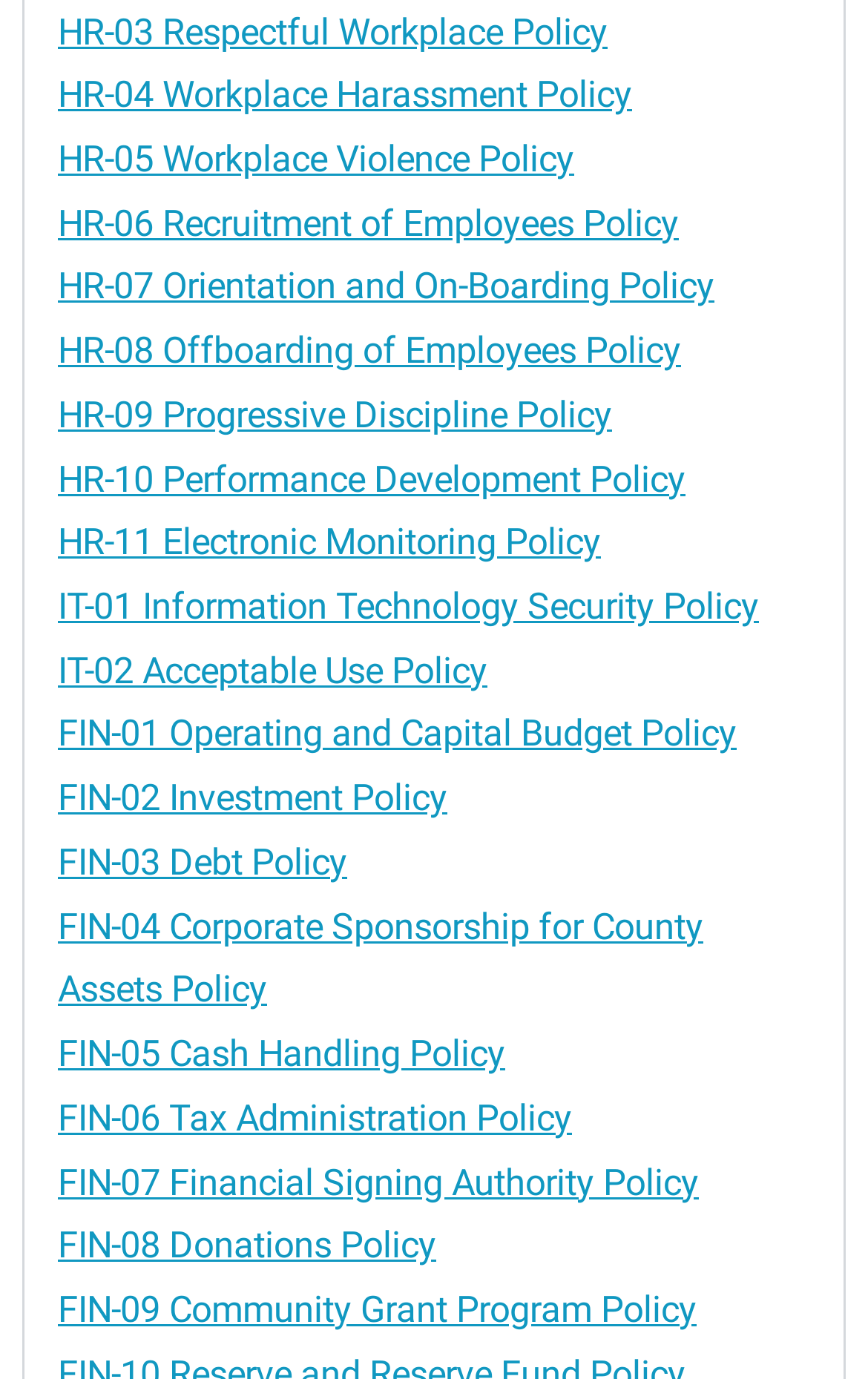What is the last policy listed?
Identify the answer in the screenshot and reply with a single word or phrase.

FIN-09 Community Grant Program Policy